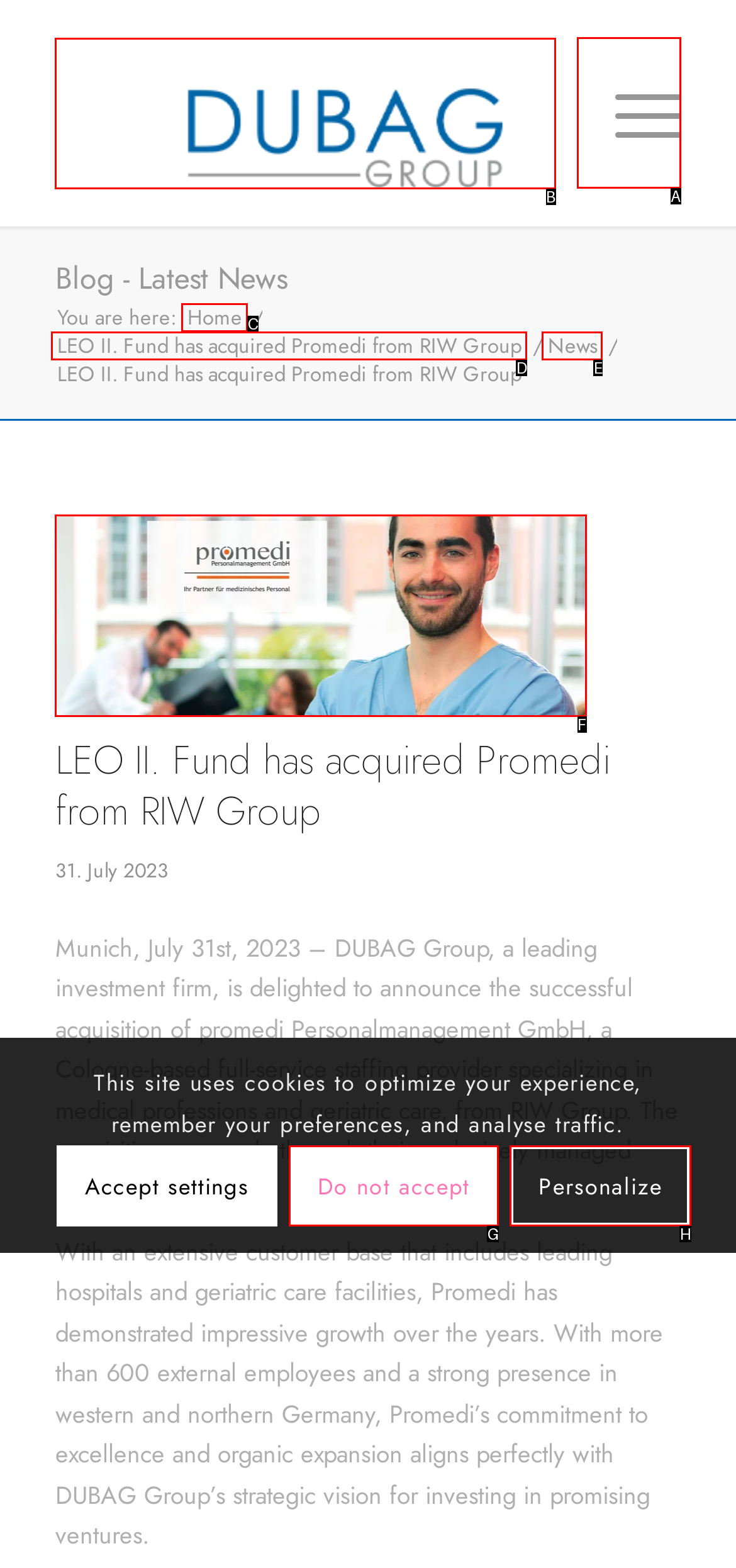Select the HTML element that should be clicked to accomplish the task: Open the menu Reply with the corresponding letter of the option.

A